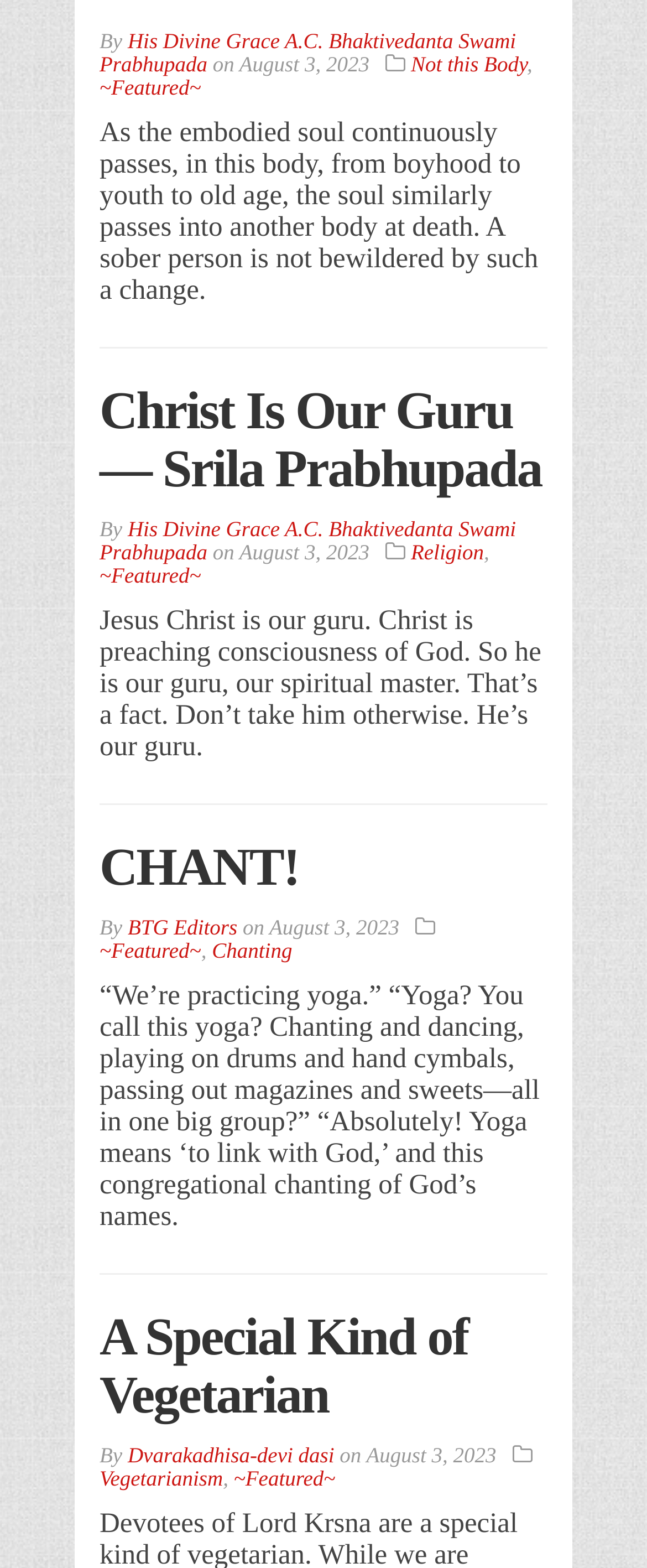Please determine the bounding box of the UI element that matches this description: Not this Body. The coordinates should be given as (top-left x, top-left y, bottom-right x, bottom-right y), with all values between 0 and 1.

[0.635, 0.033, 0.815, 0.049]